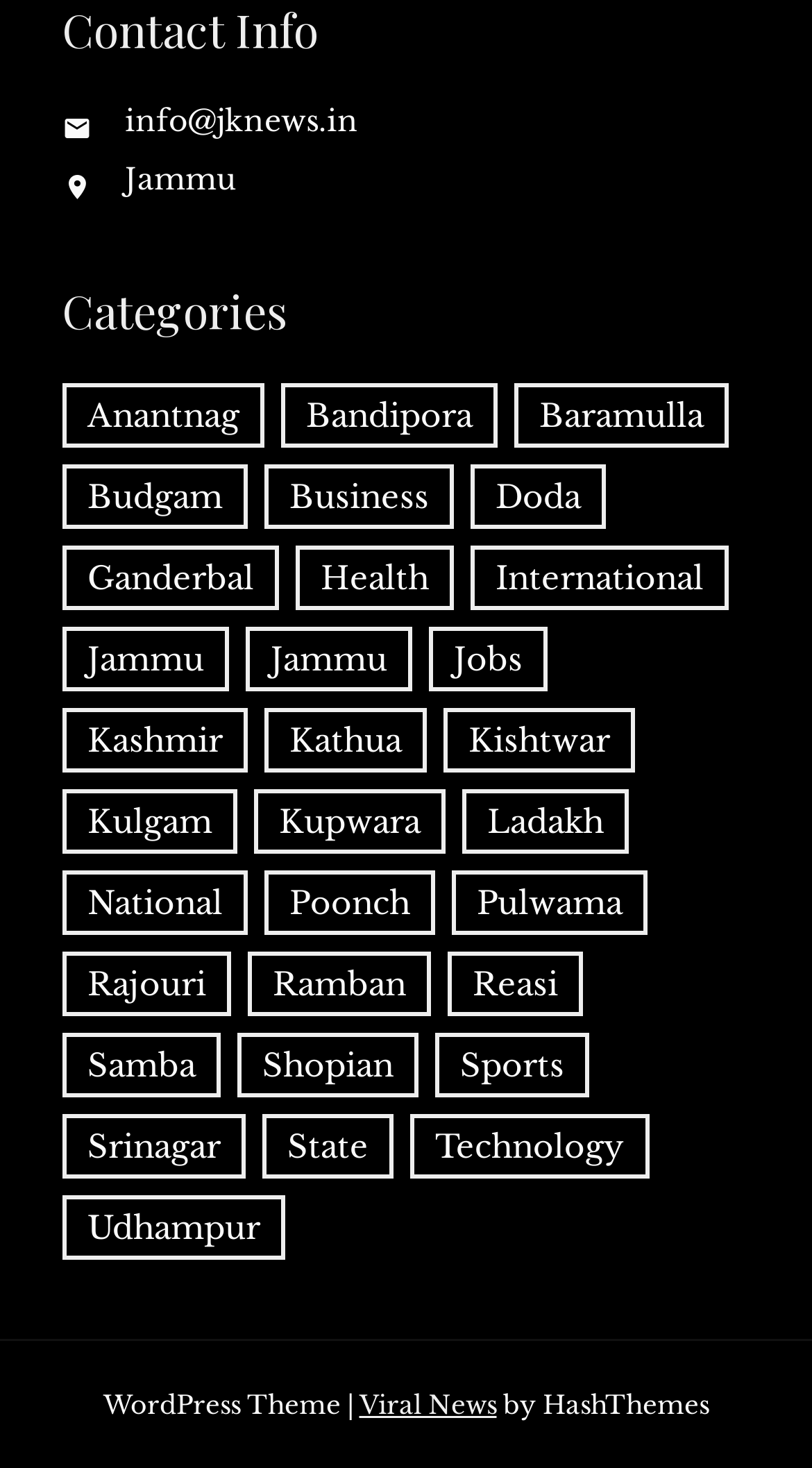What is the category with the most items?
Based on the image, answer the question in a detailed manner.

I looked at the number of items in each category and found that 'State' has the most items, with 2,386 items.